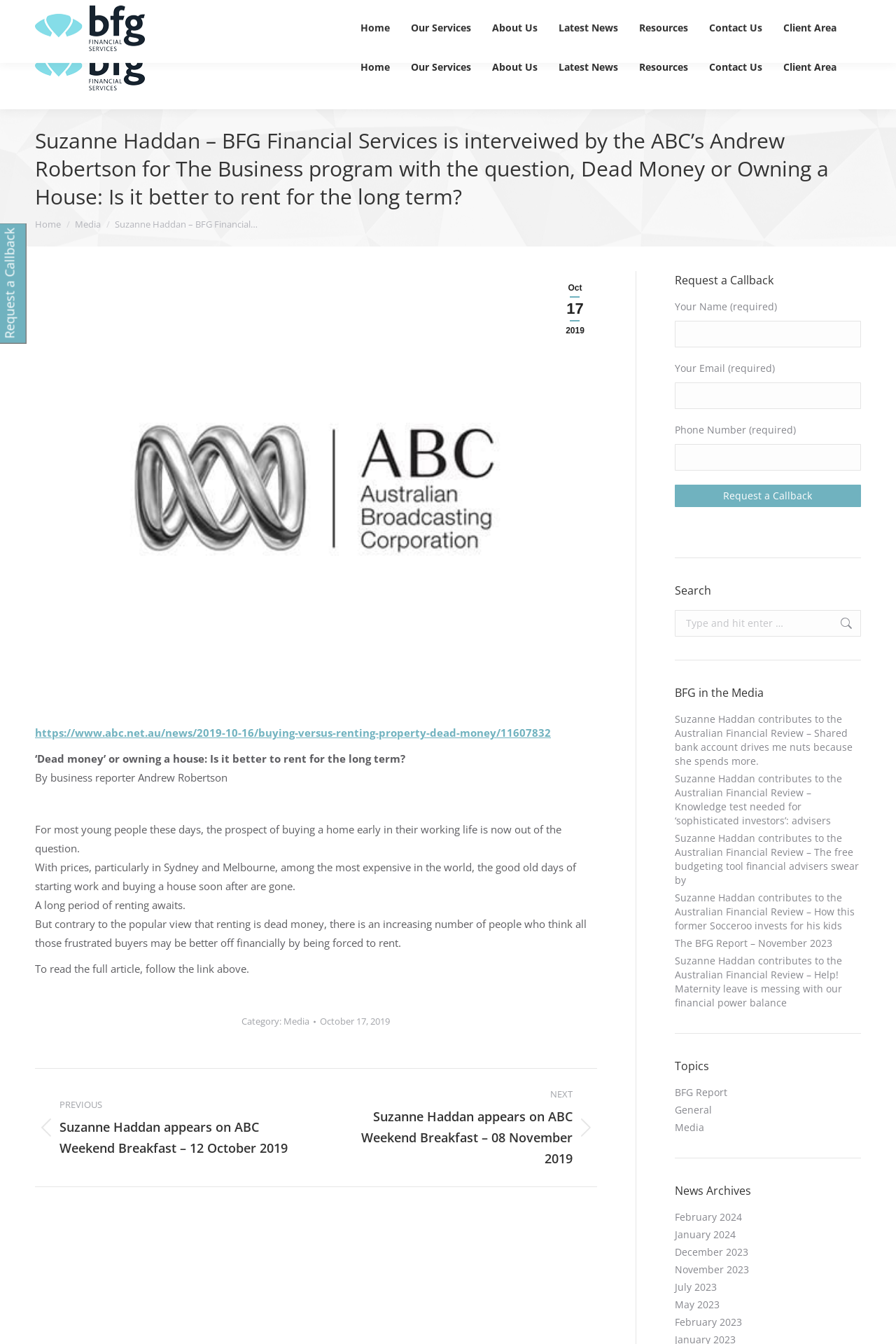Could you find the bounding box coordinates of the clickable area to complete this instruction: "Go to the 'Media' page"?

[0.084, 0.162, 0.112, 0.171]